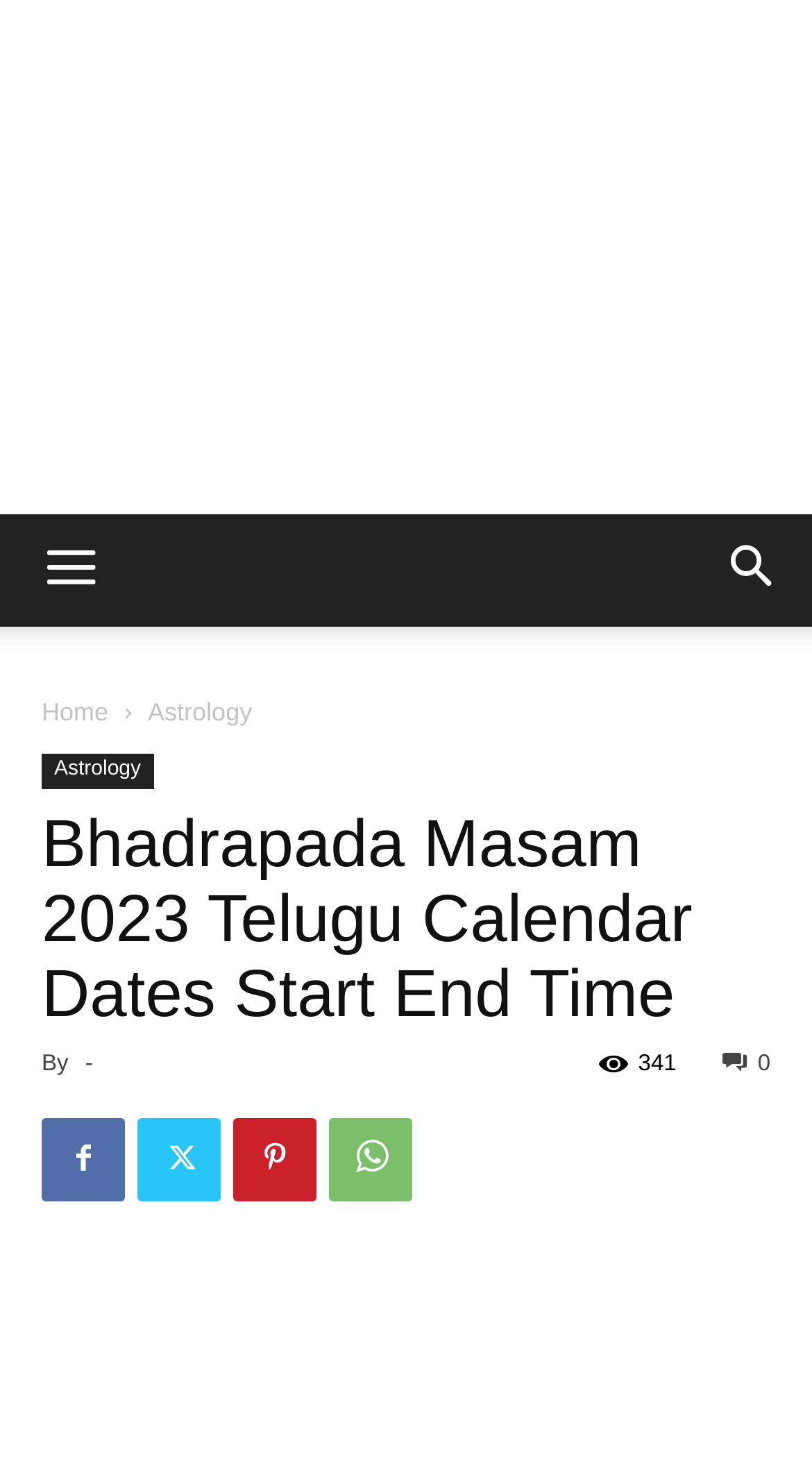Can you determine the bounding box coordinates of the area that needs to be clicked to fulfill the following instruction: "Toggle mobile menu"?

[0.005, 0.348, 0.169, 0.424]